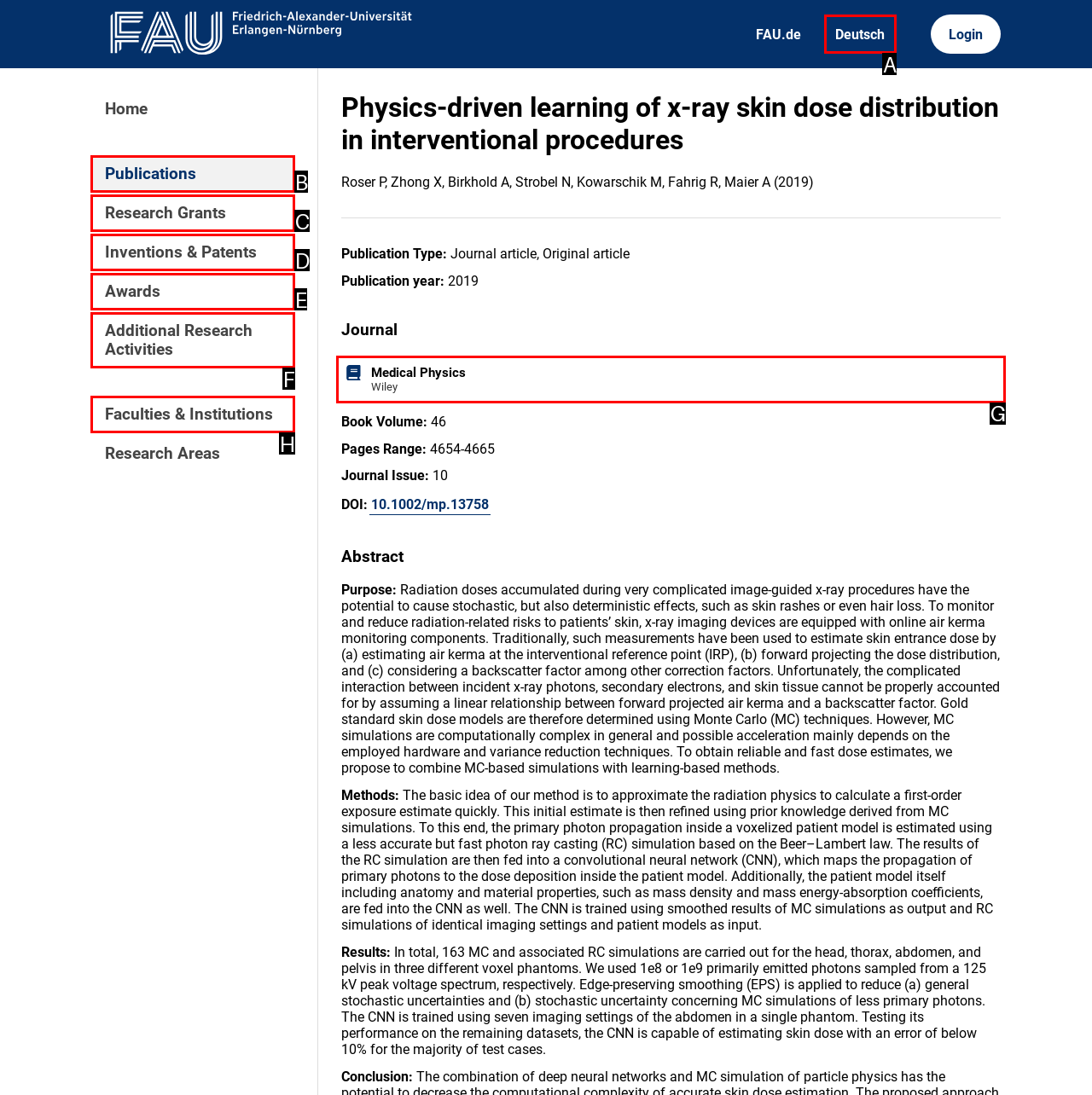Given the description: Faculties & Institutions, identify the HTML element that fits best. Respond with the letter of the correct option from the choices.

H